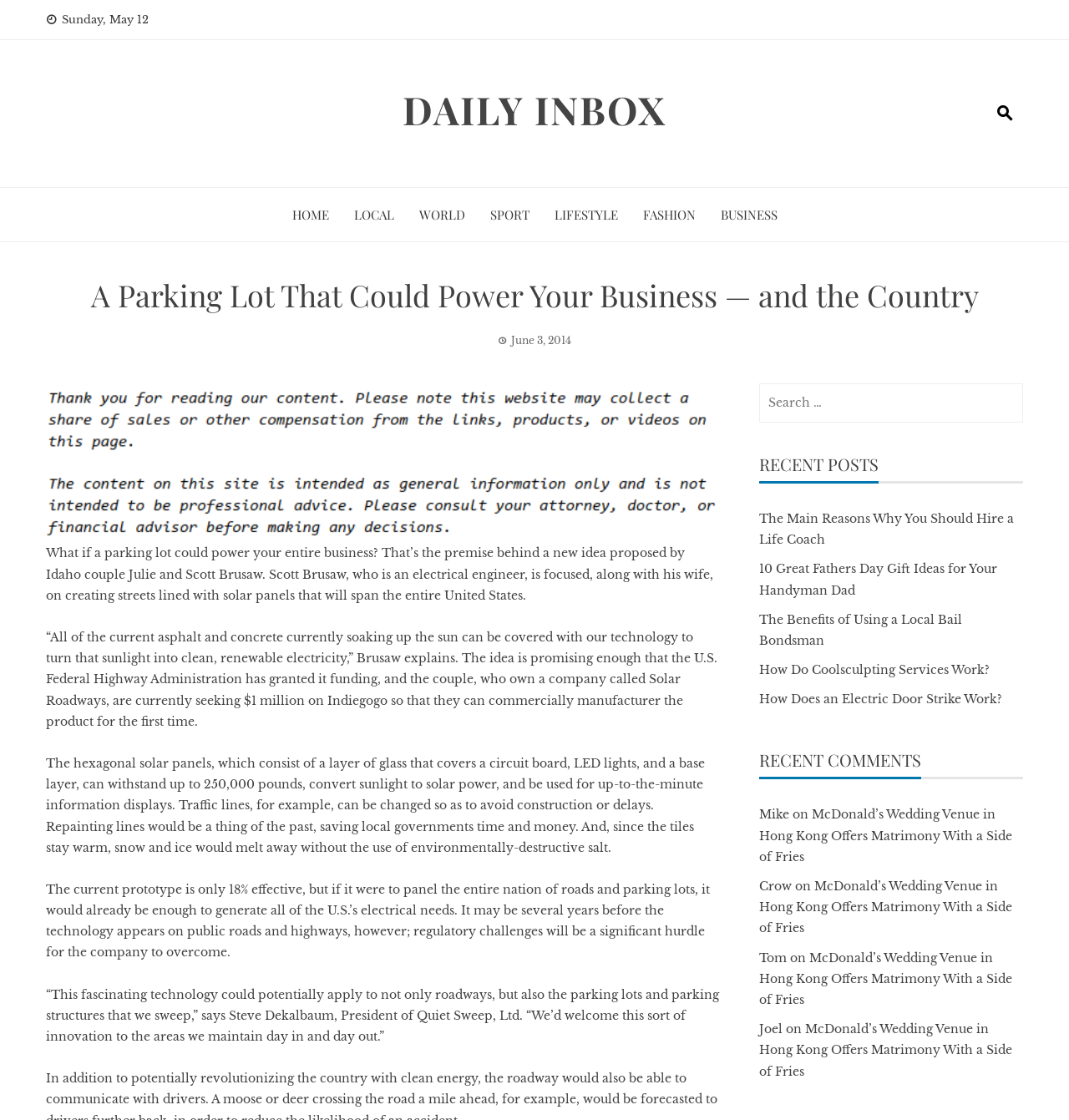What is the date of the article? Analyze the screenshot and reply with just one word or a short phrase.

June 3, 2014